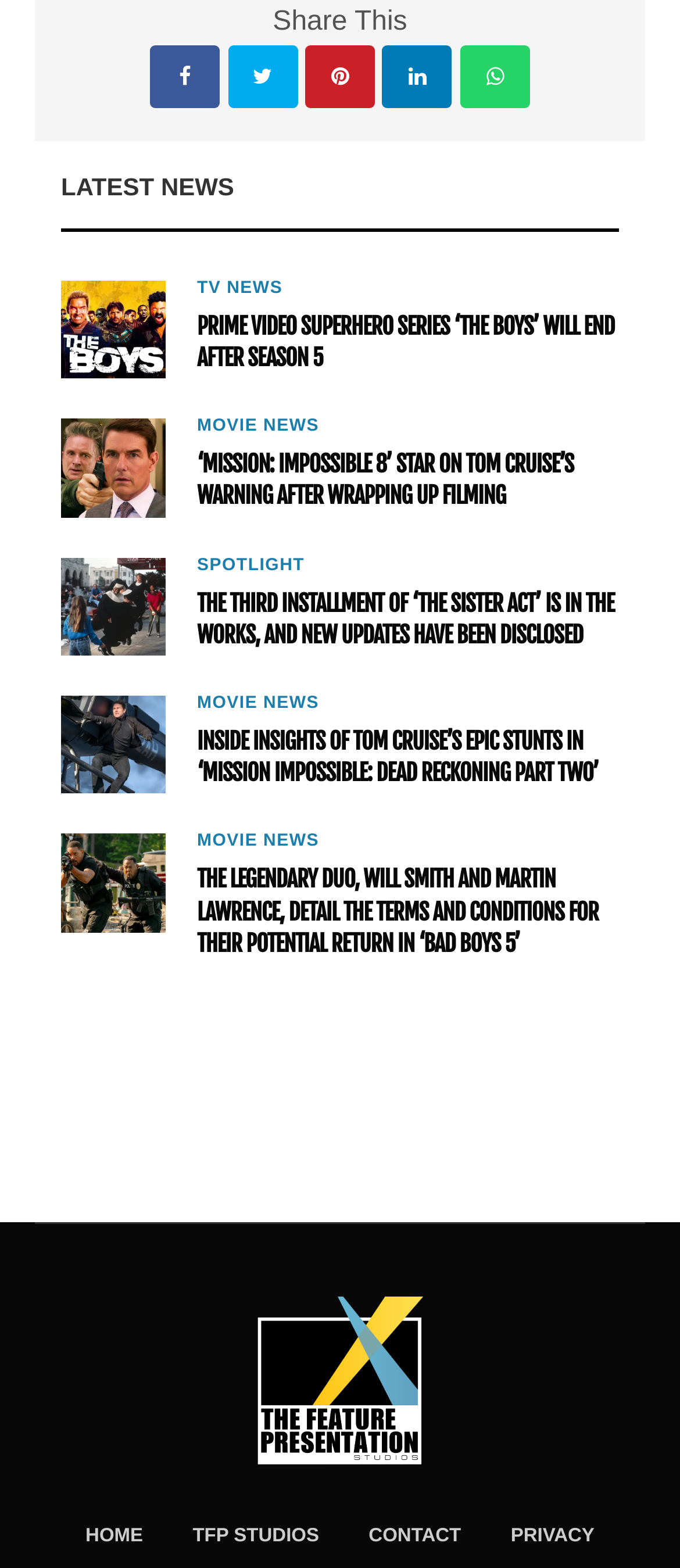Using the description: "TFP Studios", determine the UI element's bounding box coordinates. Ensure the coordinates are in the format of four float numbers between 0 and 1, i.e., [left, top, right, bottom].

[0.283, 0.973, 0.469, 0.986]